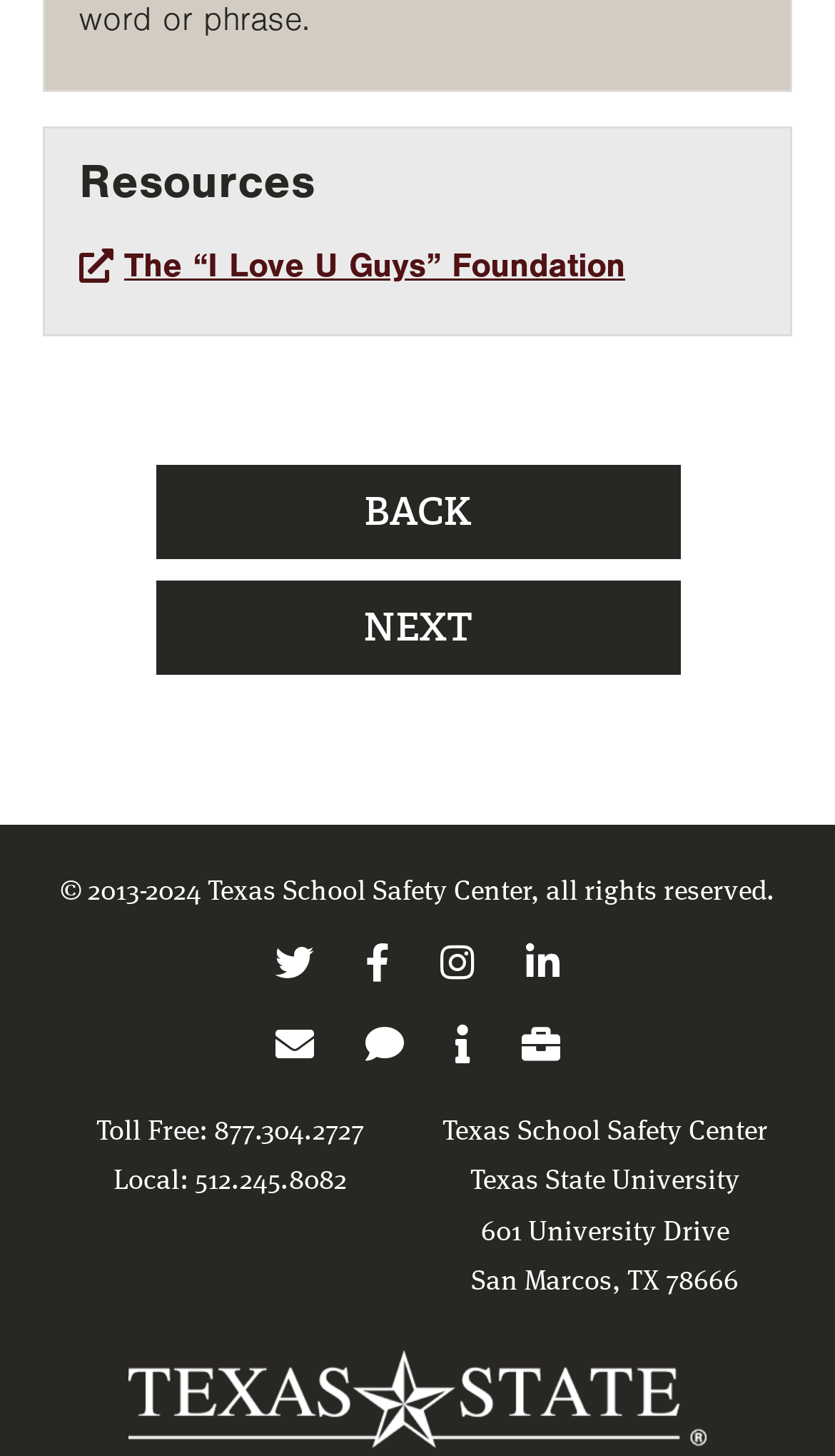How many social media links are present?
Could you give a comprehensive explanation in response to this question?

The webpage contains links to Twitter, Facebook, Instagram, and Linkedin, which are four social media platforms.